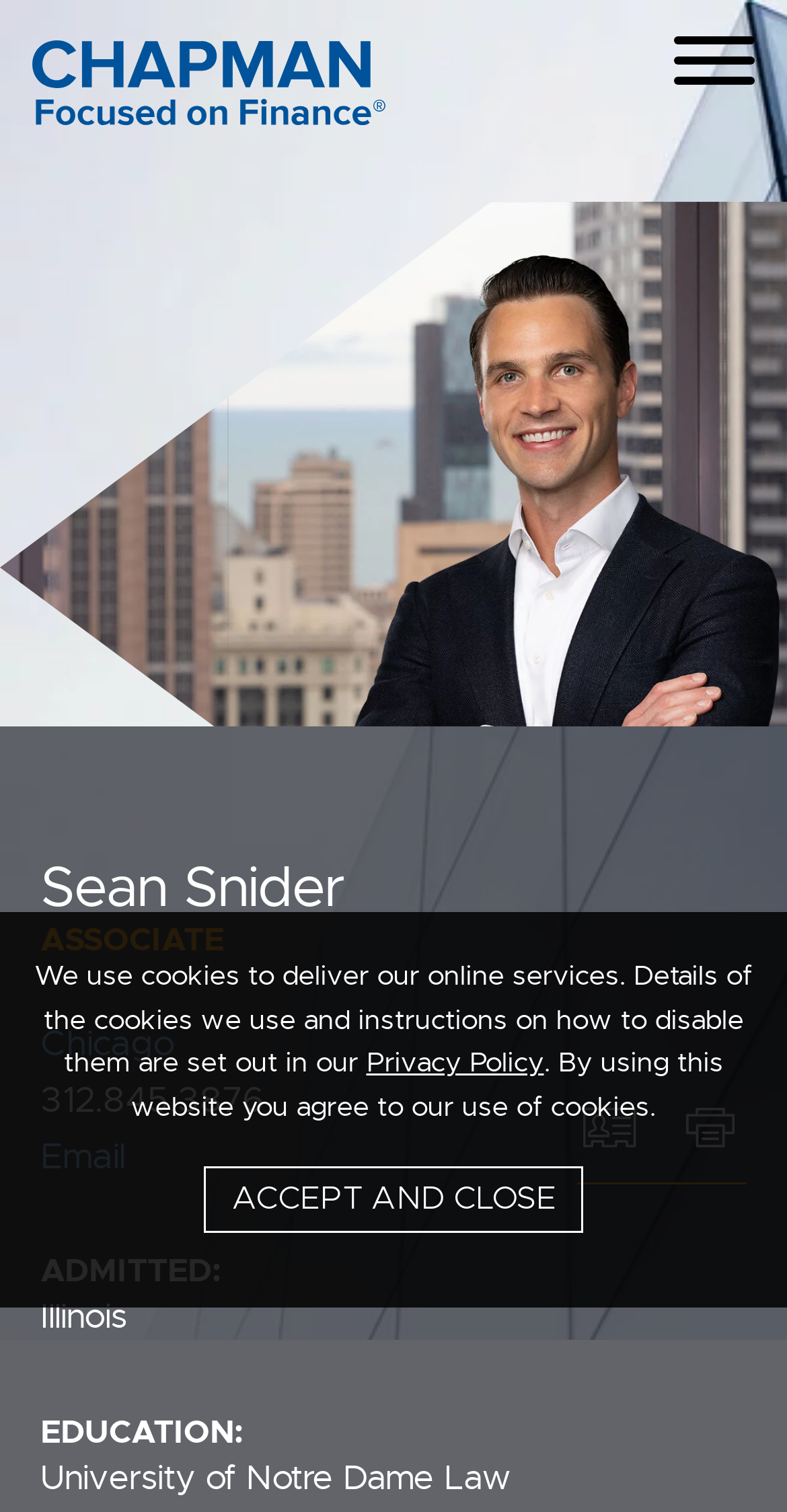What is the phone number of Sean Snider?
Answer the question with a thorough and detailed explanation.

I found the answer by looking at the link element '312.845.3876' which is located below the heading 'SeanSnider'.